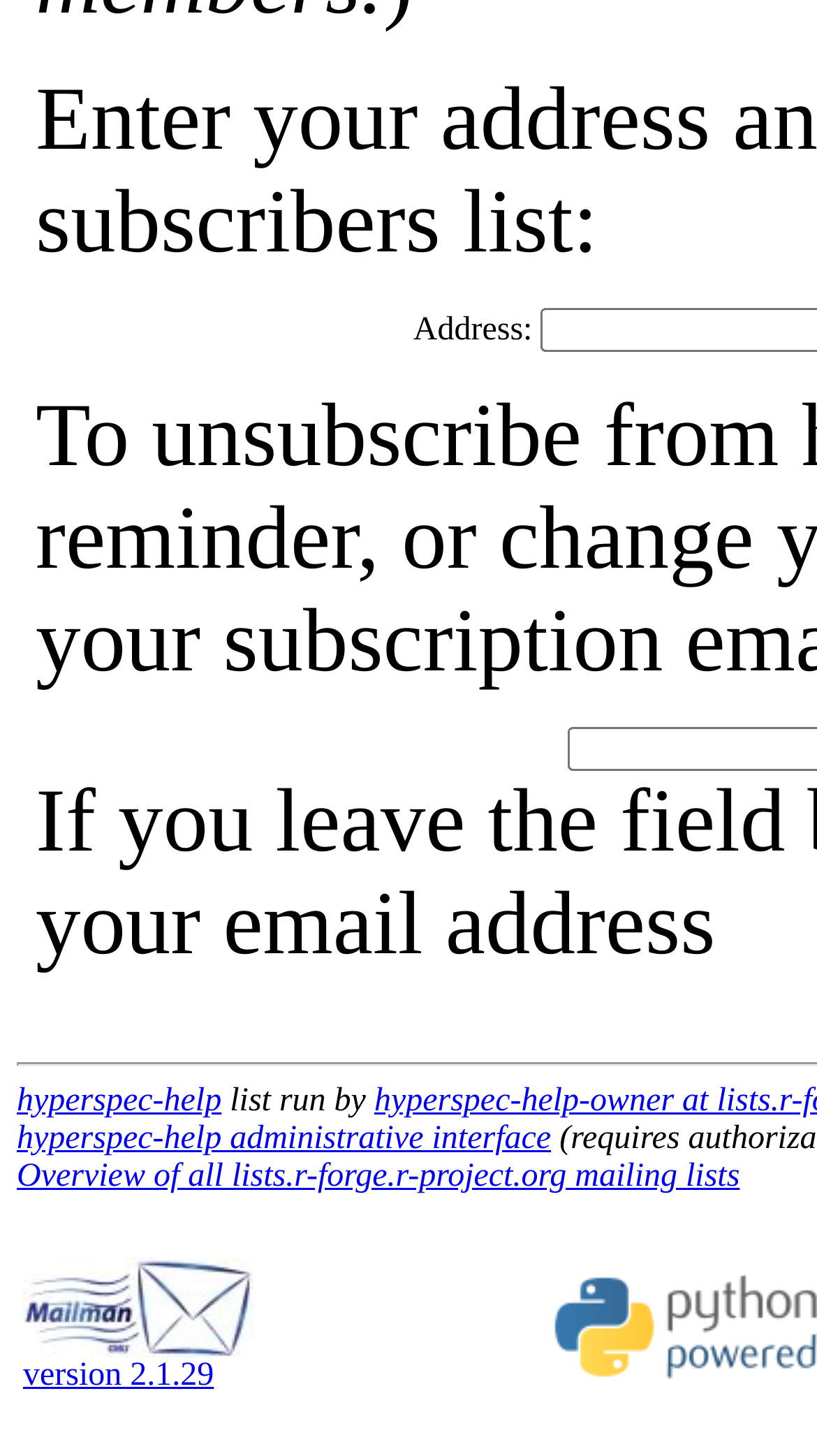Provide a brief response to the question below using one word or phrase:
What is the name of the mailing list interface?

hyperspec-help administrative interface